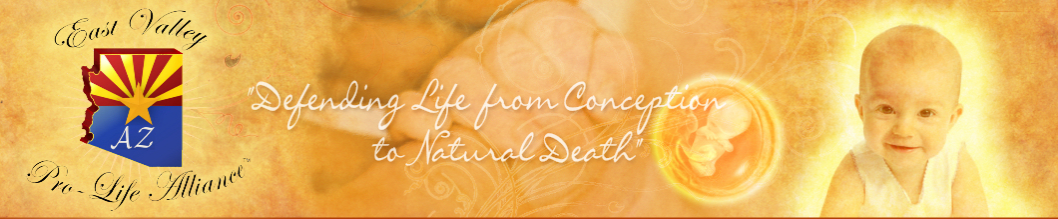Paint a vivid picture with your words by describing the image in detail.

The image features the logo of the "East Valley Pro-Life Alliance," prominently displaying the organization's name and mission. The logo is set against a warm, golden-orange background, symbolizing hope and life. The left side features the state of Arizona, adorned with the state's colors, and includes a star symbolizing the area of focus. 

The central motto, written in elegant cursive, reads, “Defending Life from Conception to Natural Death,” emphasizing the organization’s commitment to advocating for life at all stages. To the right, a cherubic baby, seemingly full of joy and innocence, enhances the theme of life and protection. The overall design conveys a message of compassion, support, and dedication to pro-life principles.